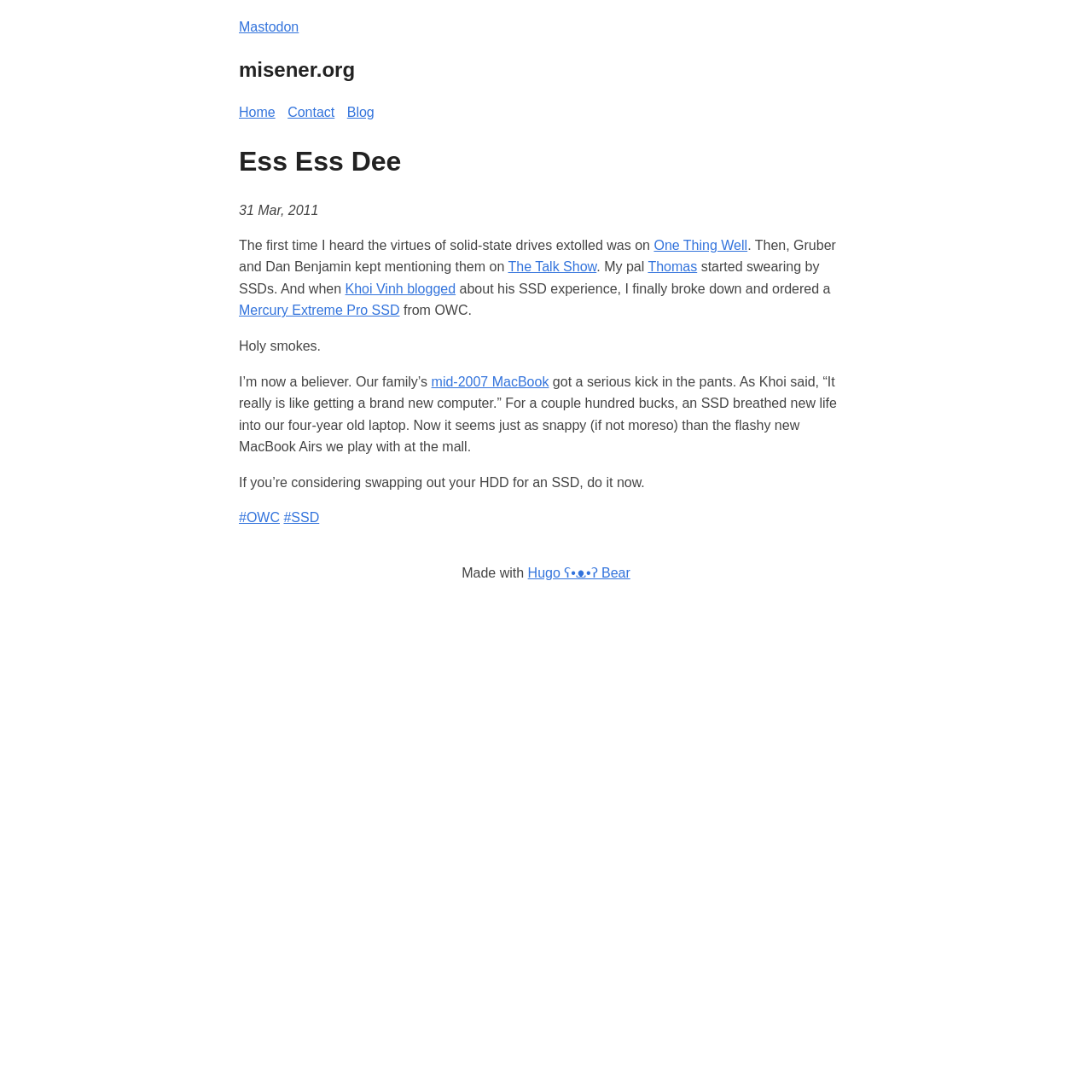Identify the bounding box coordinates of the section that should be clicked to achieve the task described: "visit misener.org".

[0.219, 0.05, 0.781, 0.078]